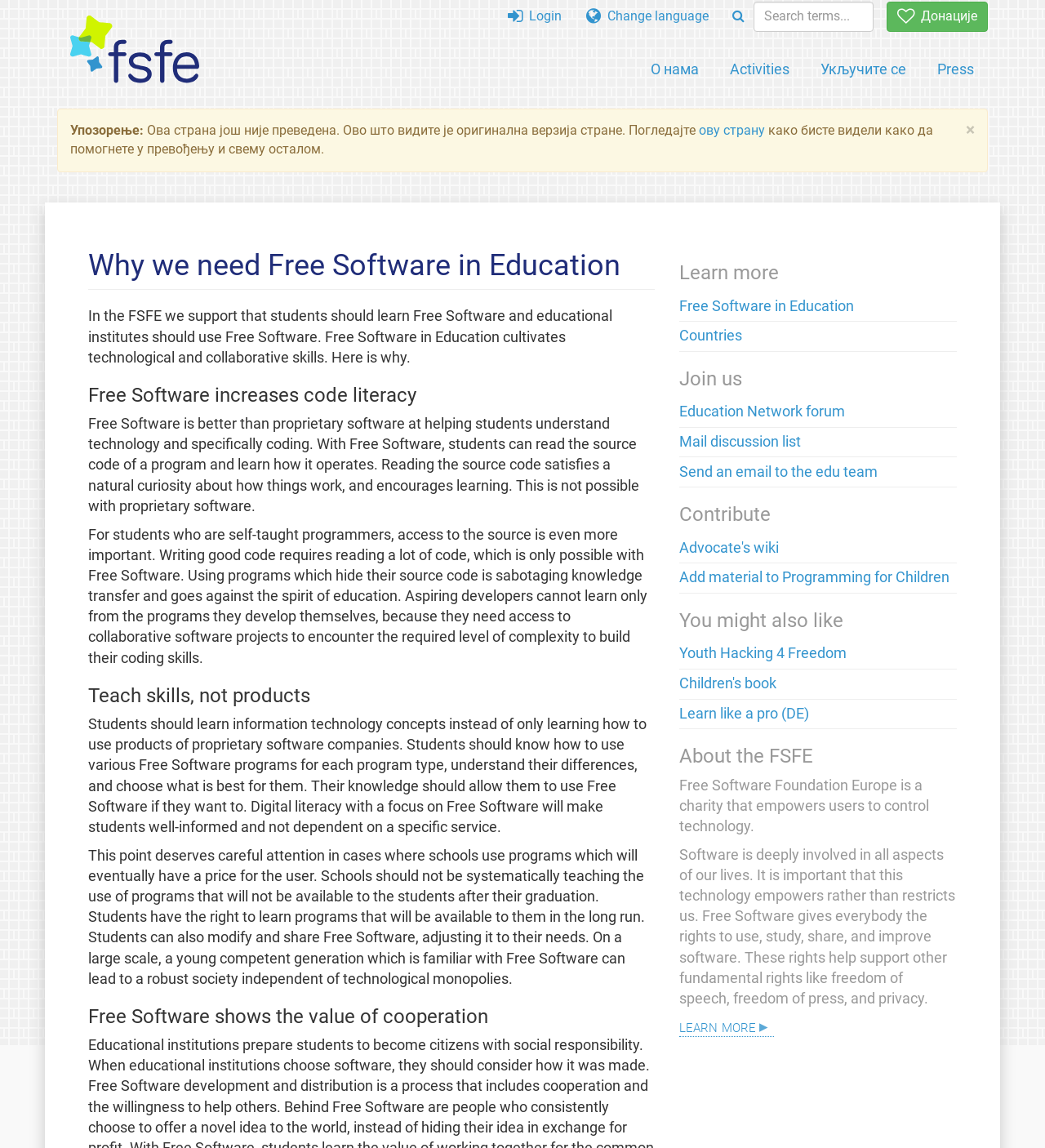Identify the bounding box coordinates for the UI element described as follows: "Sitemap". Ensure the coordinates are four float numbers between 0 and 1, formatted as [left, top, right, bottom].

None